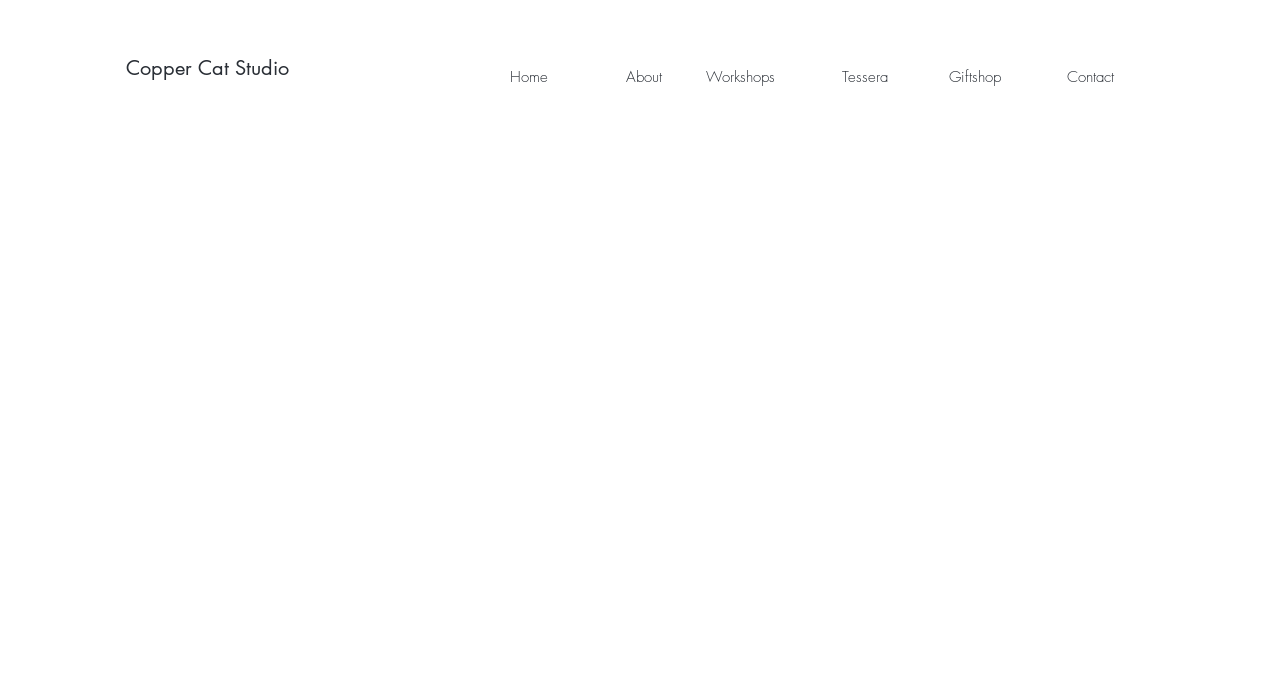How many navigation links are there?
From the details in the image, answer the question comprehensively.

I counted the number of links under the navigation element 'Site', which are 'Home', 'About', 'Workshops', 'Tessera', 'Giftshop', and 'Contact', totaling 7 links.